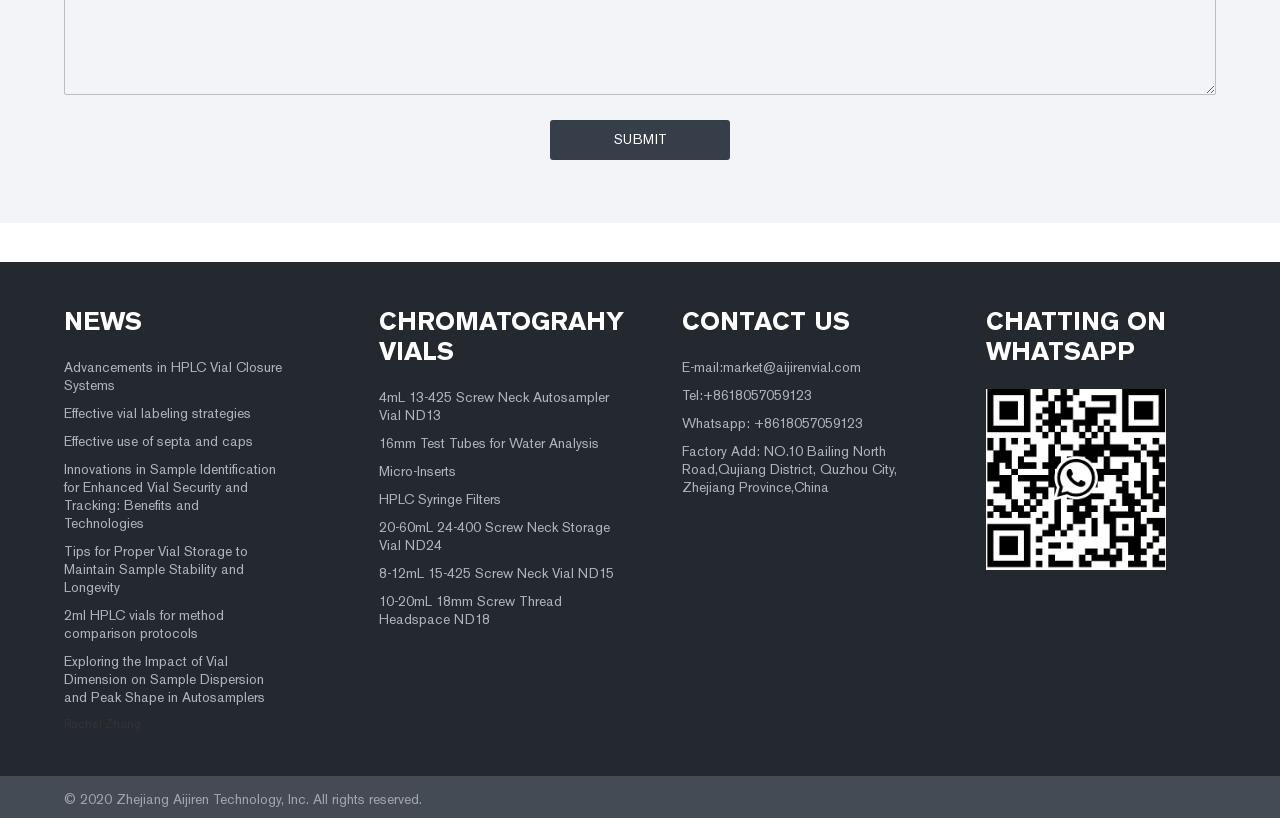Predict the bounding box of the UI element that fits this description: "HPLC Syringe Filters".

[0.296, 0.601, 0.494, 0.623]